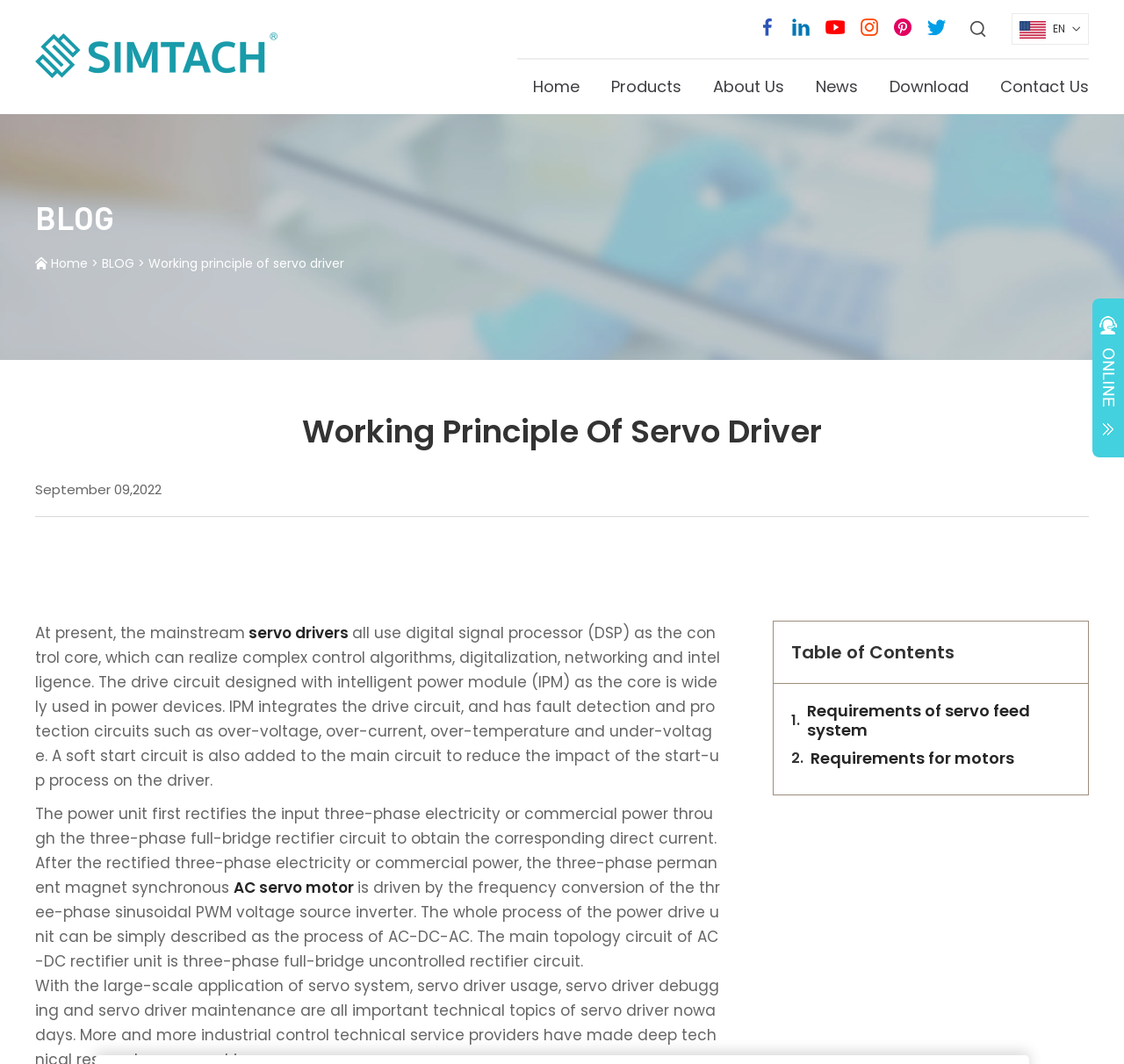Please answer the following question using a single word or phrase: 
What is the process of the power drive unit?

AC-DC-AC